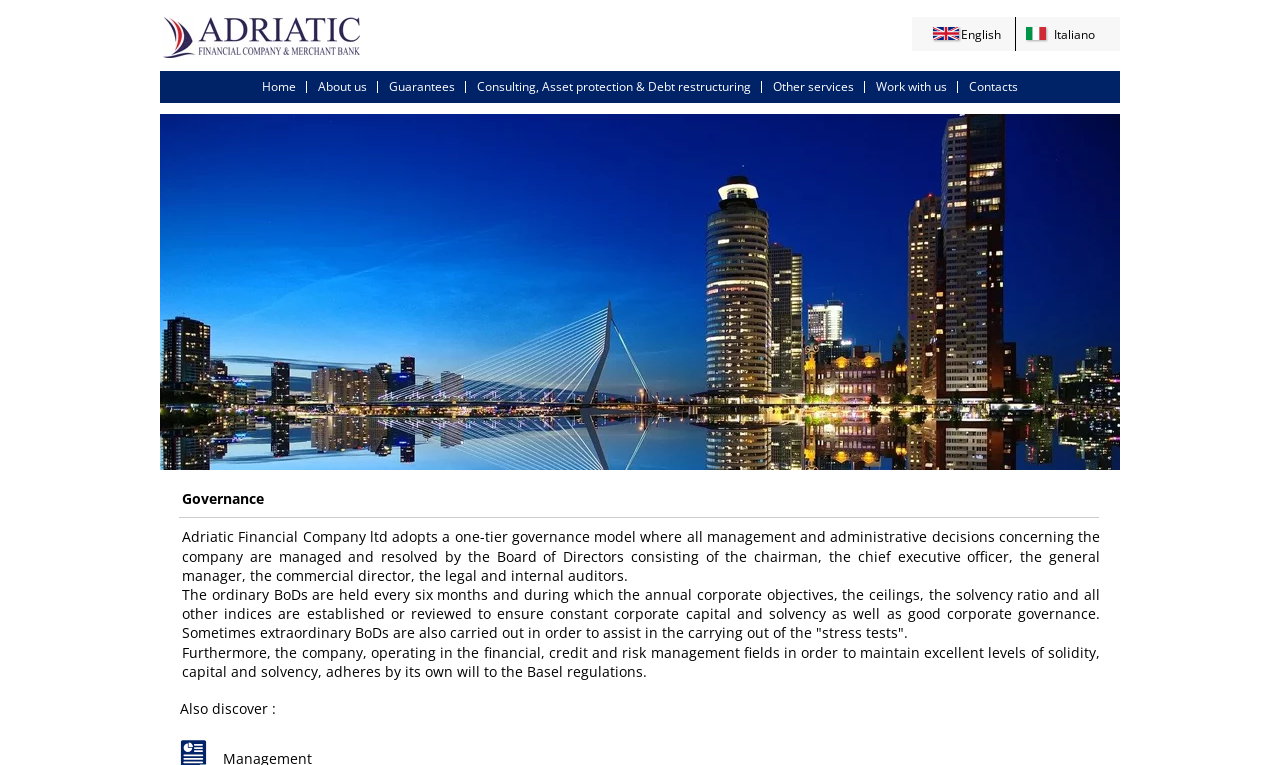Please look at the image and answer the question with a detailed explanation: How often are the ordinary Board of Directors meetings held?

The frequency of the ordinary Board of Directors meetings can be found in the paragraph of text that describes the company's governance structure, which states that the ordinary BoDs are held every six months.